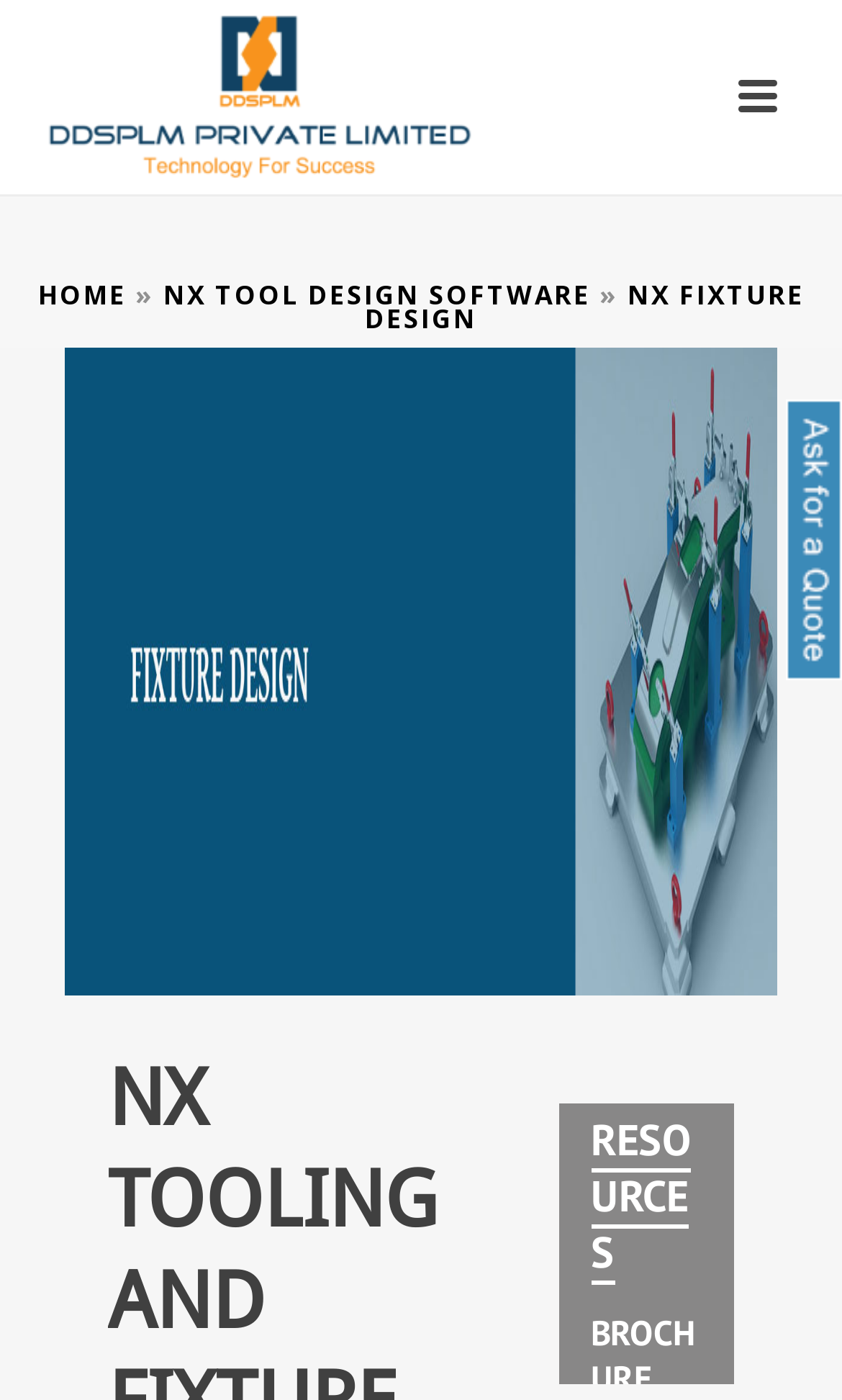Mark the bounding box of the element that matches the following description: "NX Fixture Design".

[0.433, 0.197, 0.955, 0.241]